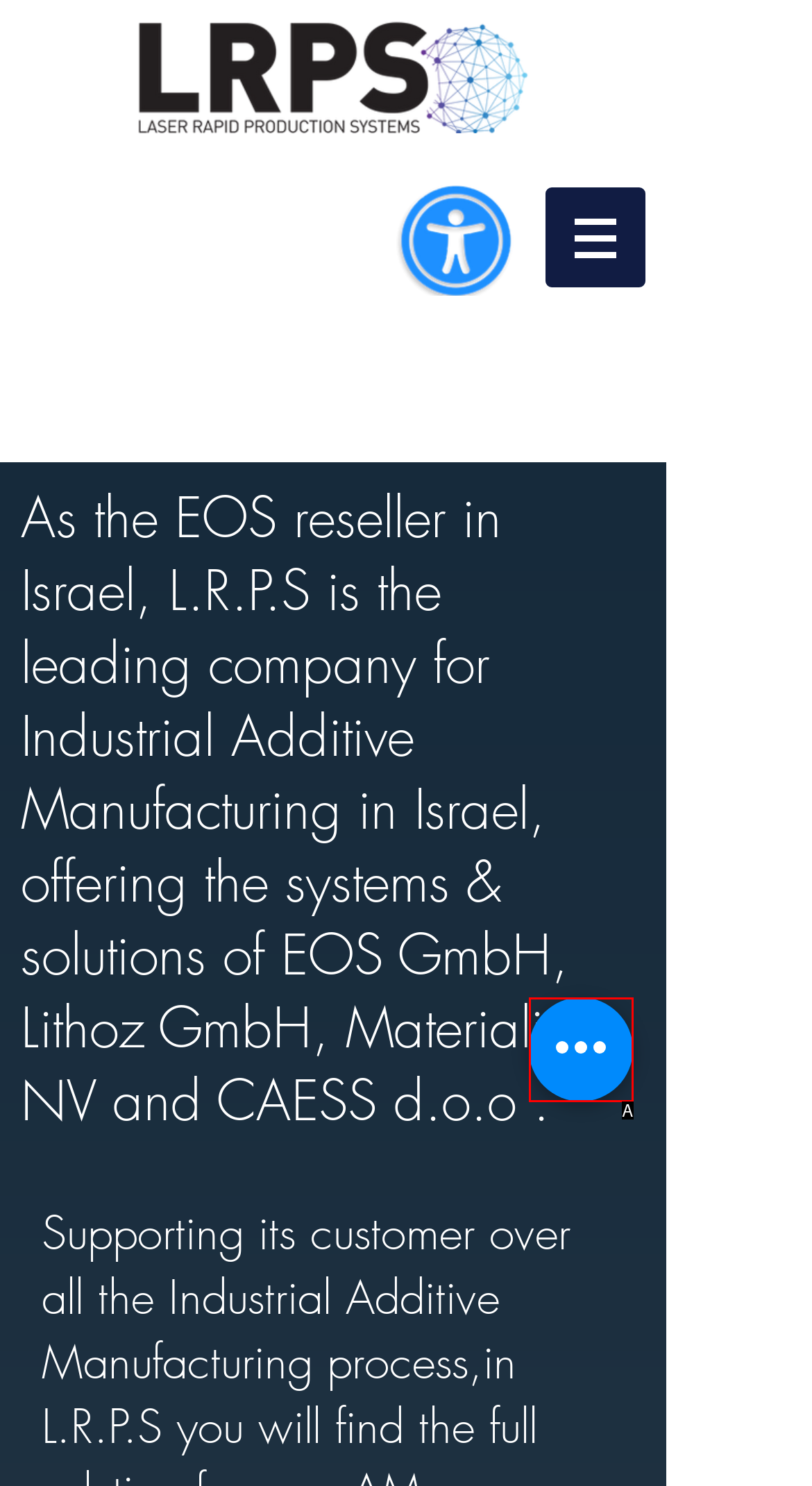Find the UI element described as: Menu Close
Reply with the letter of the appropriate option.

None